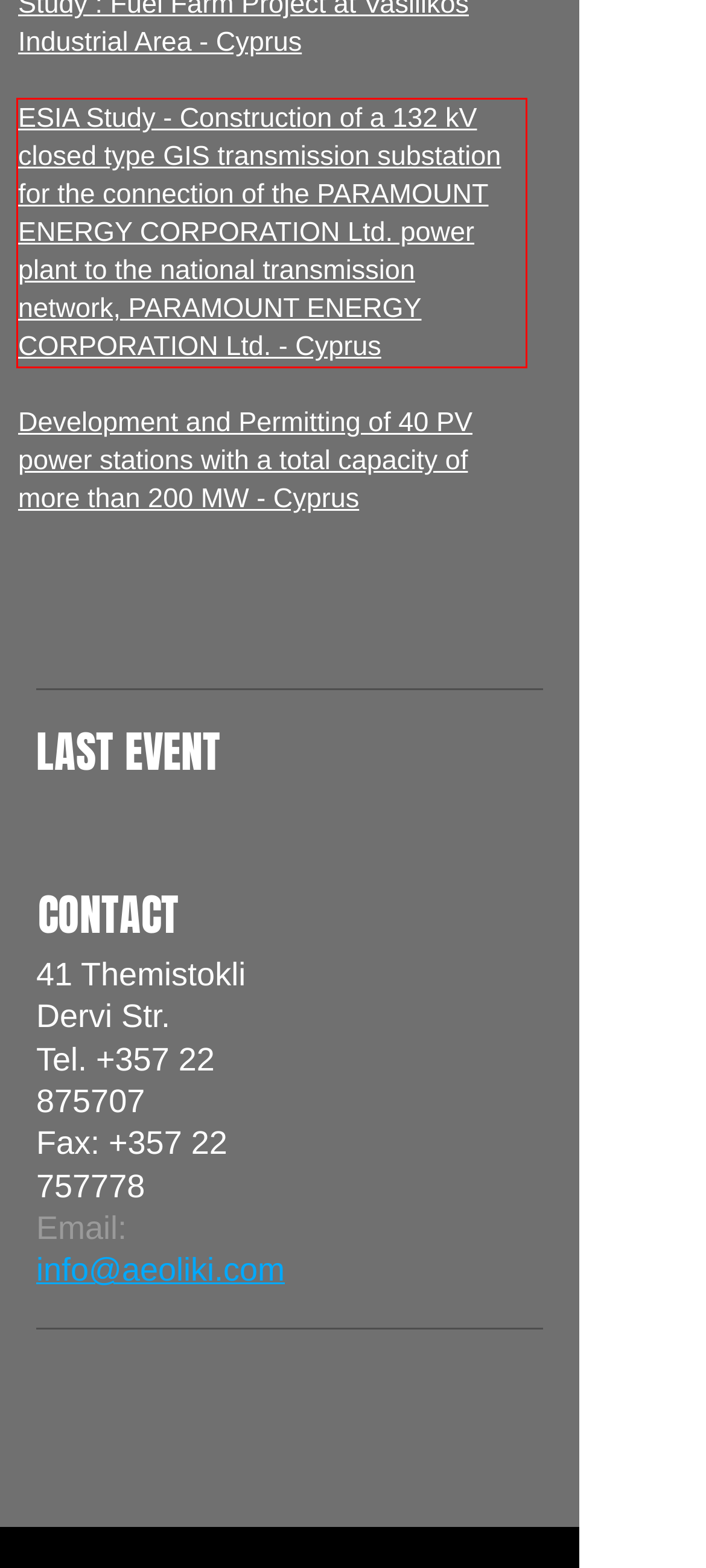Using the provided screenshot, read and generate the text content within the red-bordered area.

ESIA Study - Construction of a 132 kV closed type GIS transmission substation for the connection of the PARAMOUNT ENERGY CORPORATION Ltd. power plant to the national transmission network, PARAMOUNT ENERGY CORPORATION Ltd. - Cyprus